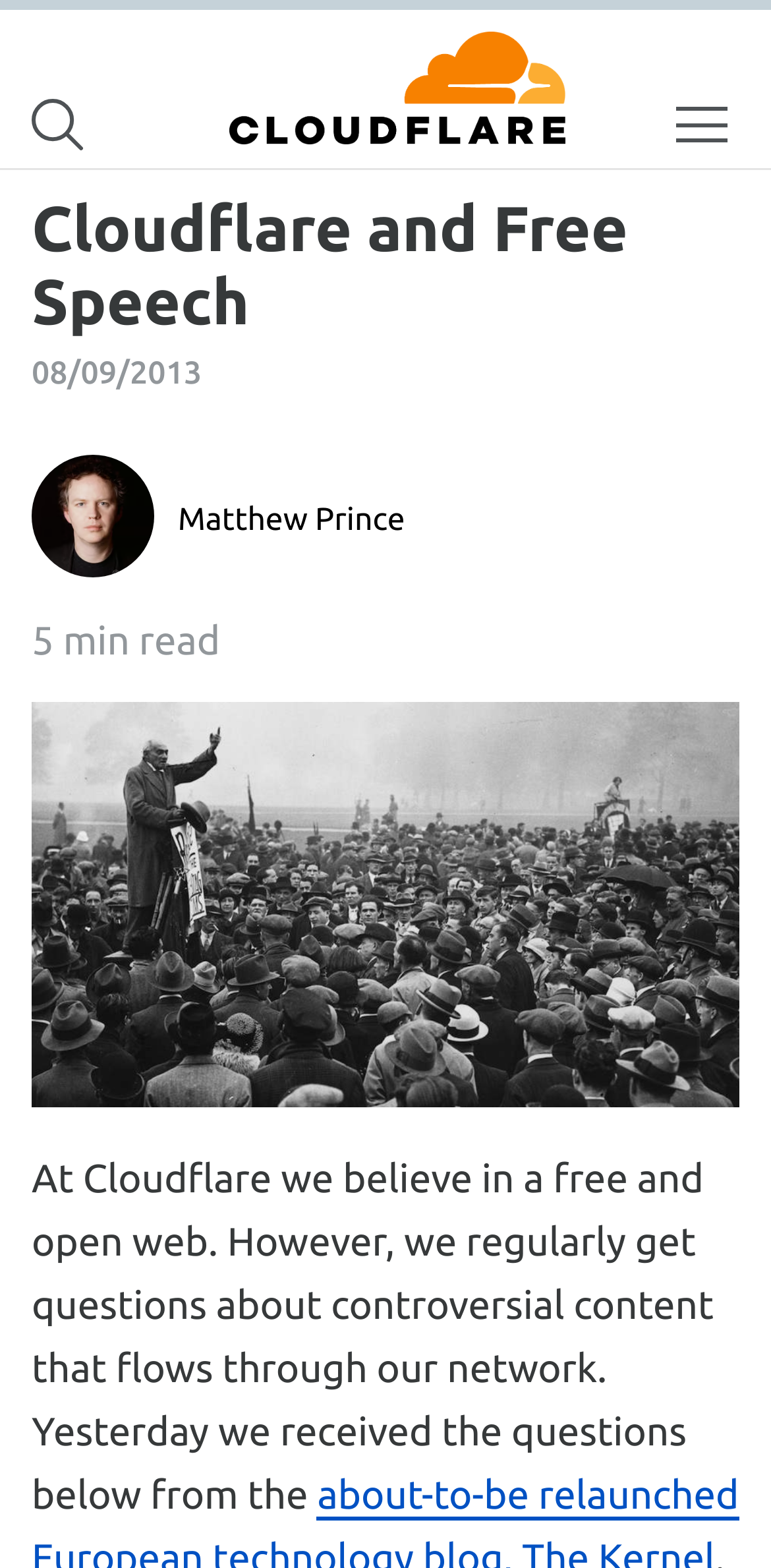What is the name of the blog?
Using the information from the image, answer the question thoroughly.

I found the blog name by looking at the link element with the text 'The Cloudflare Blog' which is located at the top of the page.